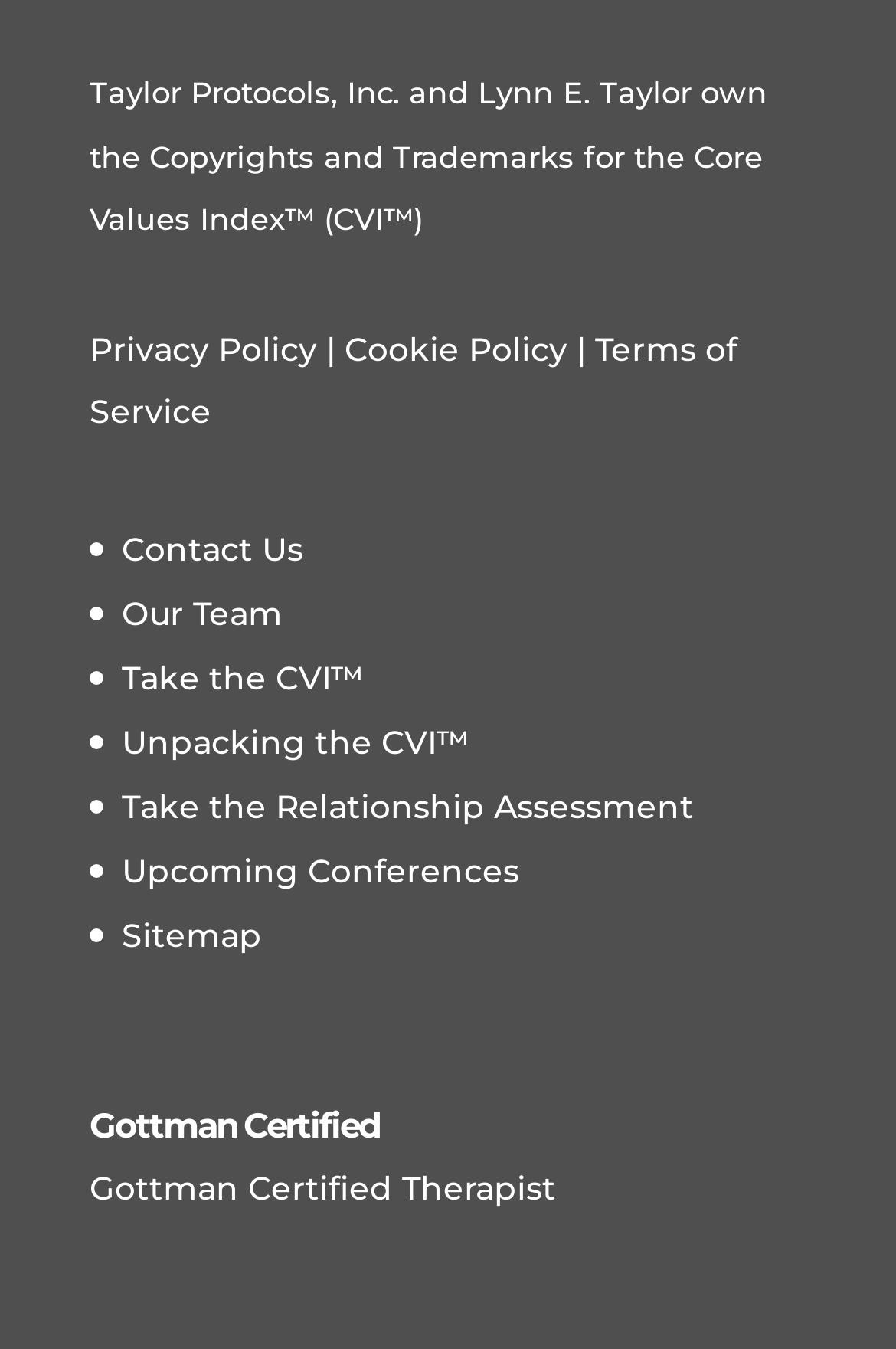Determine the bounding box coordinates of the clickable element to complete this instruction: "View the privacy policy". Provide the coordinates in the format of four float numbers between 0 and 1, [left, top, right, bottom].

[0.1, 0.243, 0.354, 0.274]